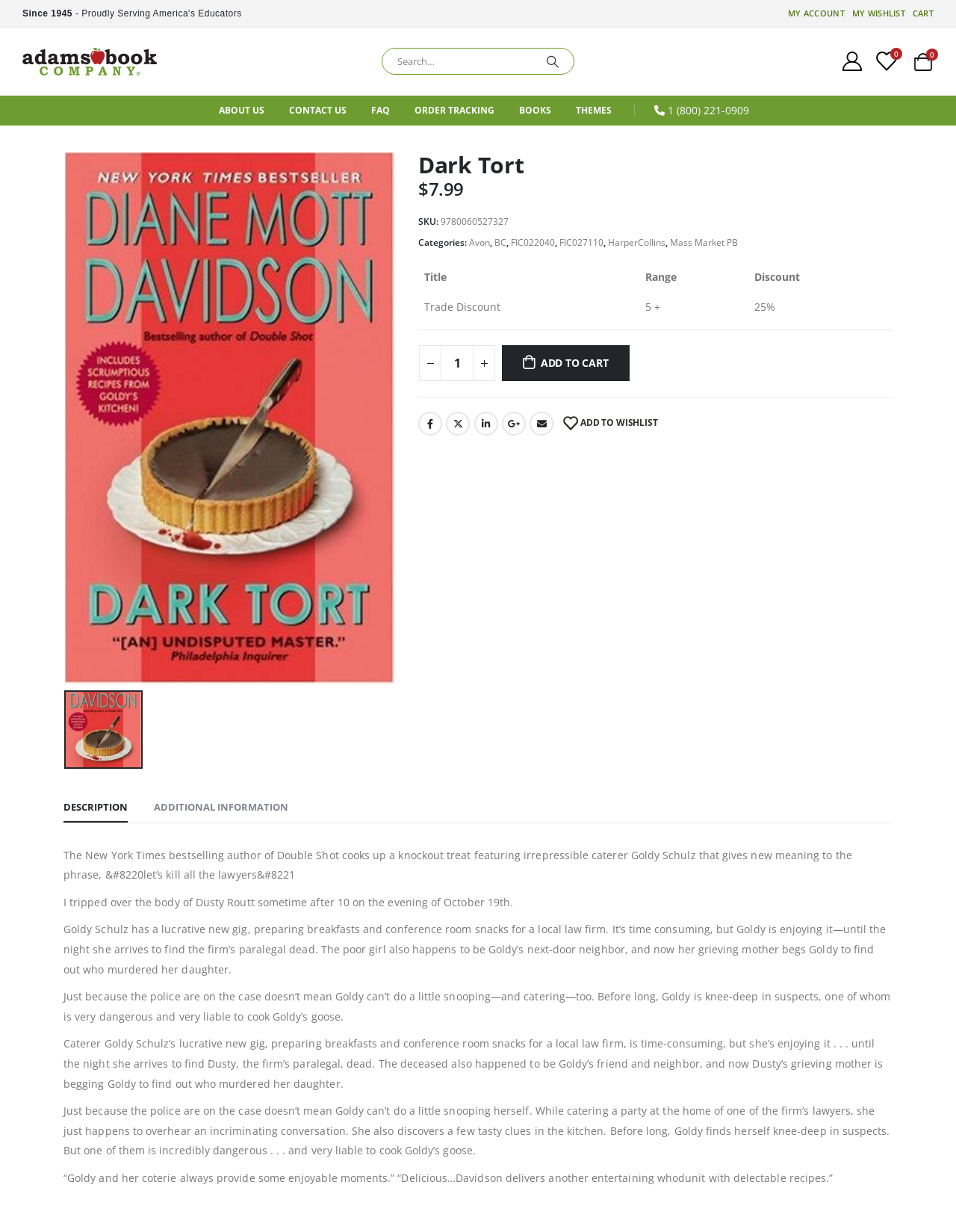Determine the bounding box coordinates of the clickable region to execute the instruction: "Search for a book". The coordinates should be four float numbers between 0 and 1, denoted as [left, top, right, bottom].

[0.4, 0.04, 0.556, 0.06]